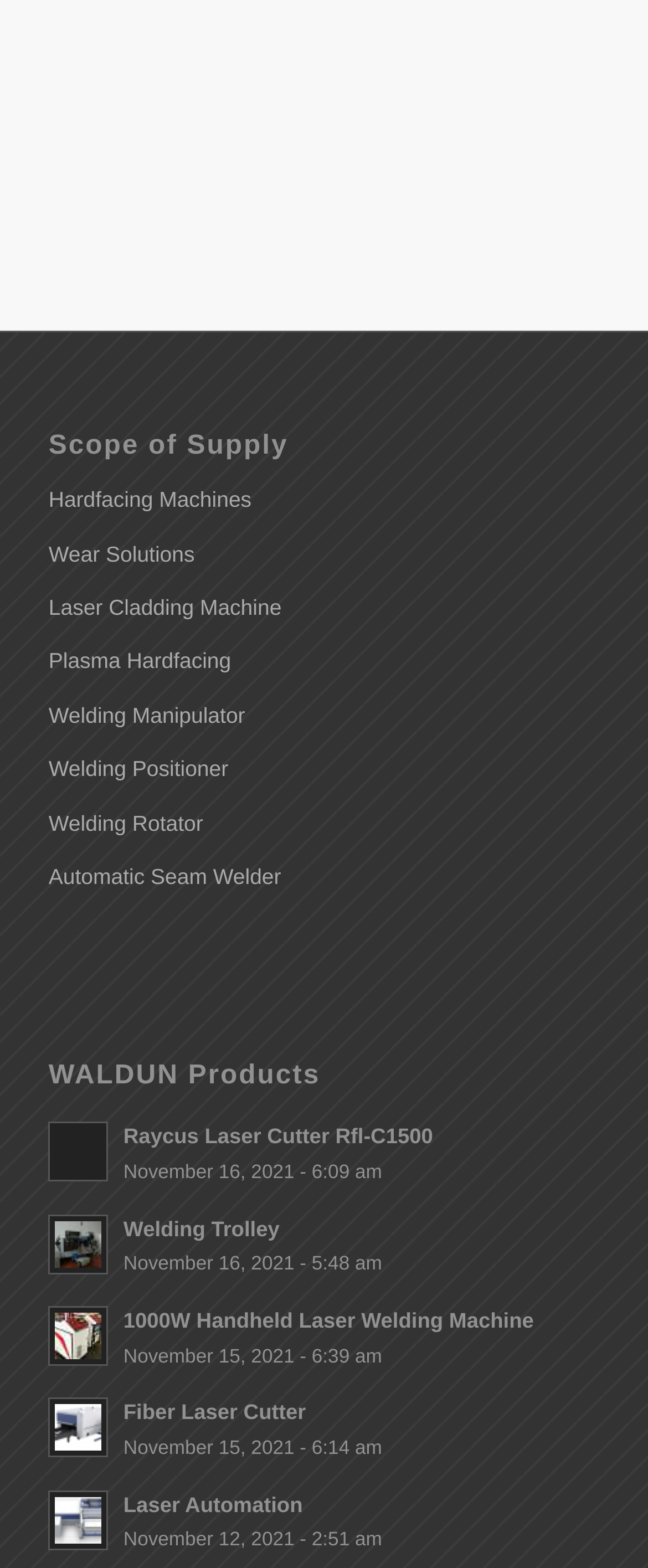Based on the image, provide a detailed response to the question:
What is the date of the latest product update?

The latest product update is mentioned as 'November 16, 2021 - 6:09 am' which is the date and time of the update.